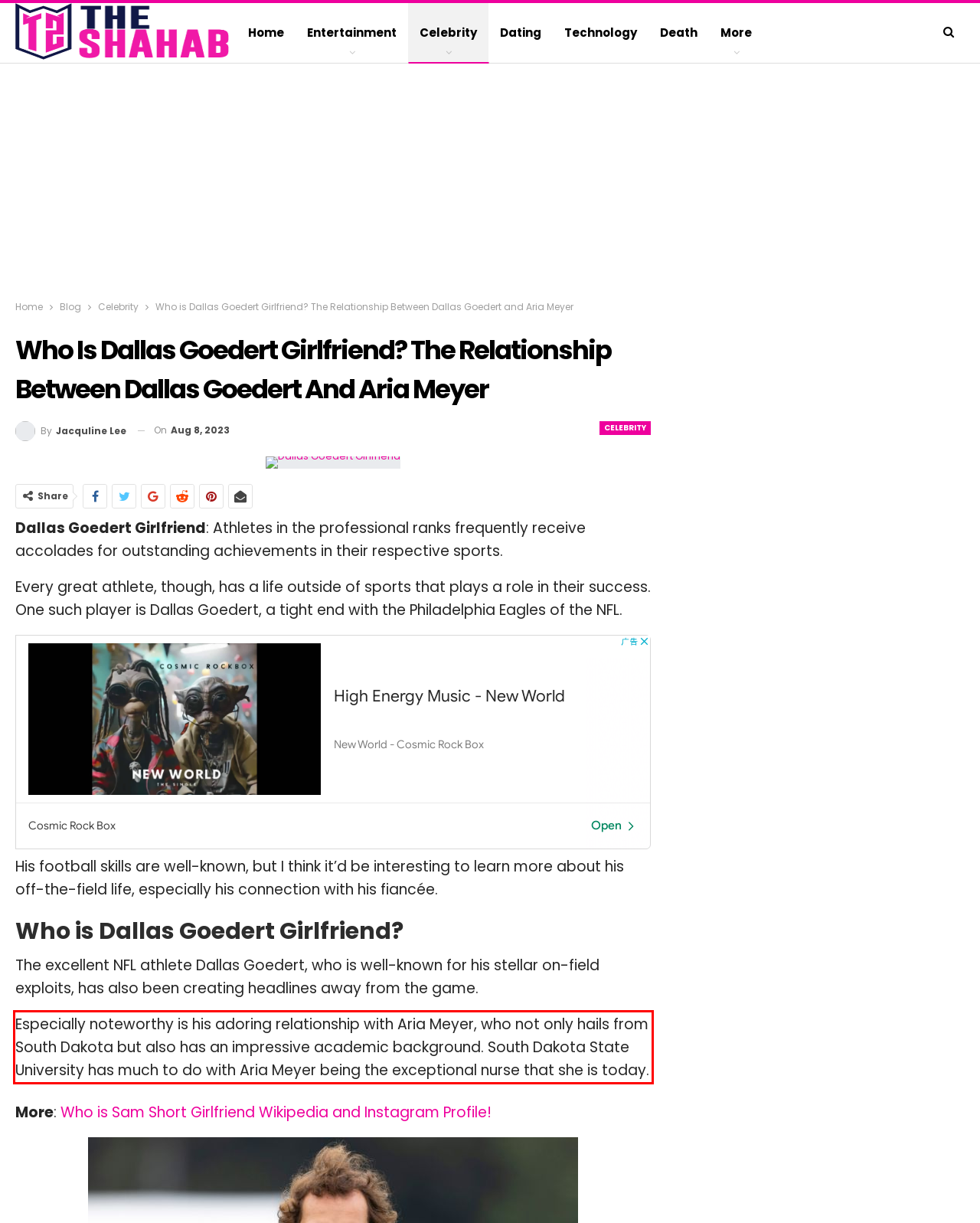Please identify and extract the text from the UI element that is surrounded by a red bounding box in the provided webpage screenshot.

Especially noteworthy is his adoring relationship with Aria Meyer, who not only hails from South Dakota but also has an impressive academic background. South Dakota State University has much to do with Aria Meyer being the exceptional nurse that she is today.